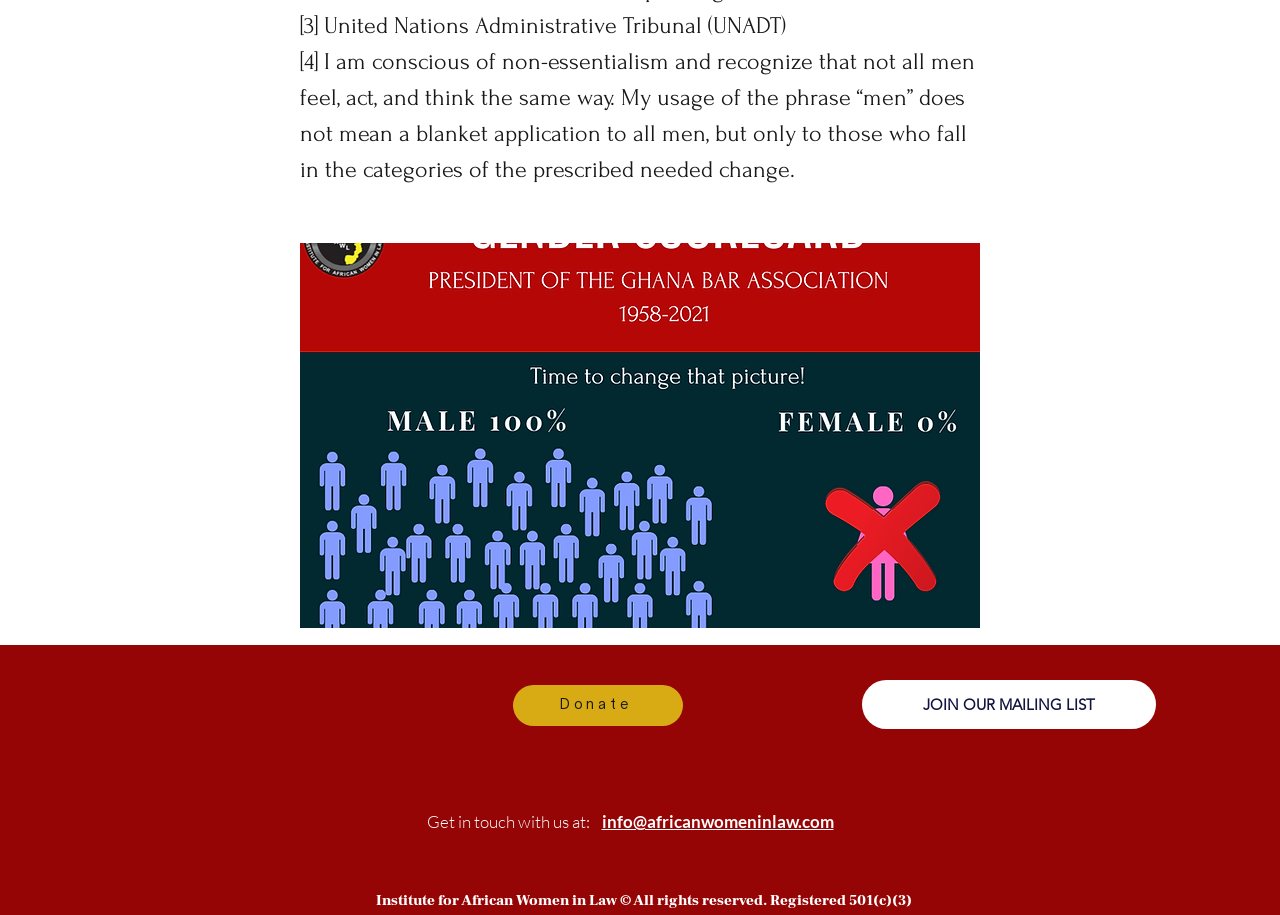Based on the element description JOIN OUR MAILING LIST, identify the bounding box coordinates for the UI element. The coordinates should be in the format (top-left x, top-left y, bottom-right x, bottom-right y) and within the 0 to 1 range.

[0.673, 0.743, 0.903, 0.797]